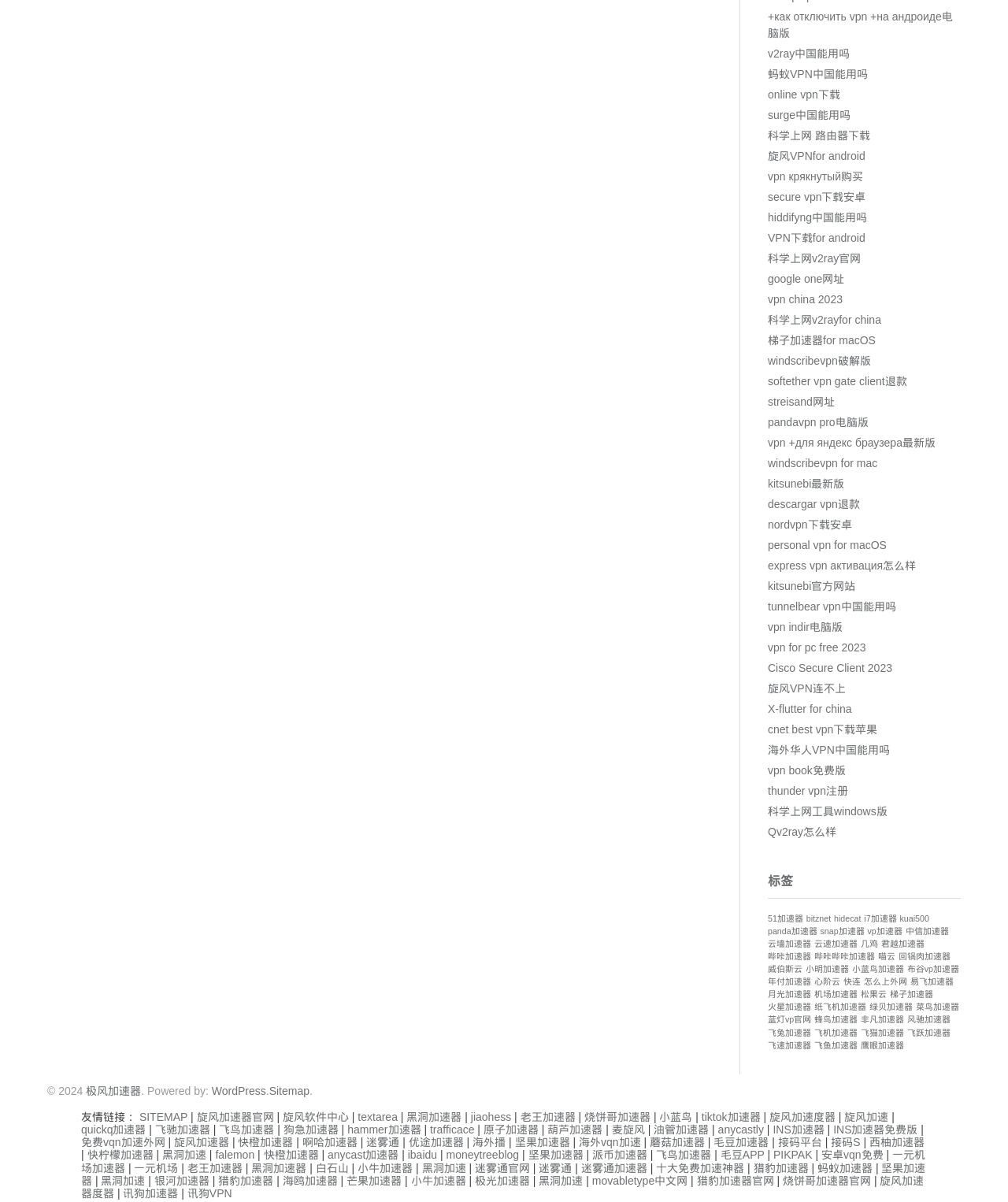Please find and report the bounding box coordinates of the element to click in order to perform the following action: "Go to the page about V2Ray in China". The coordinates should be expressed as four float numbers between 0 and 1, in the format [left, top, right, bottom].

[0.762, 0.039, 0.843, 0.049]